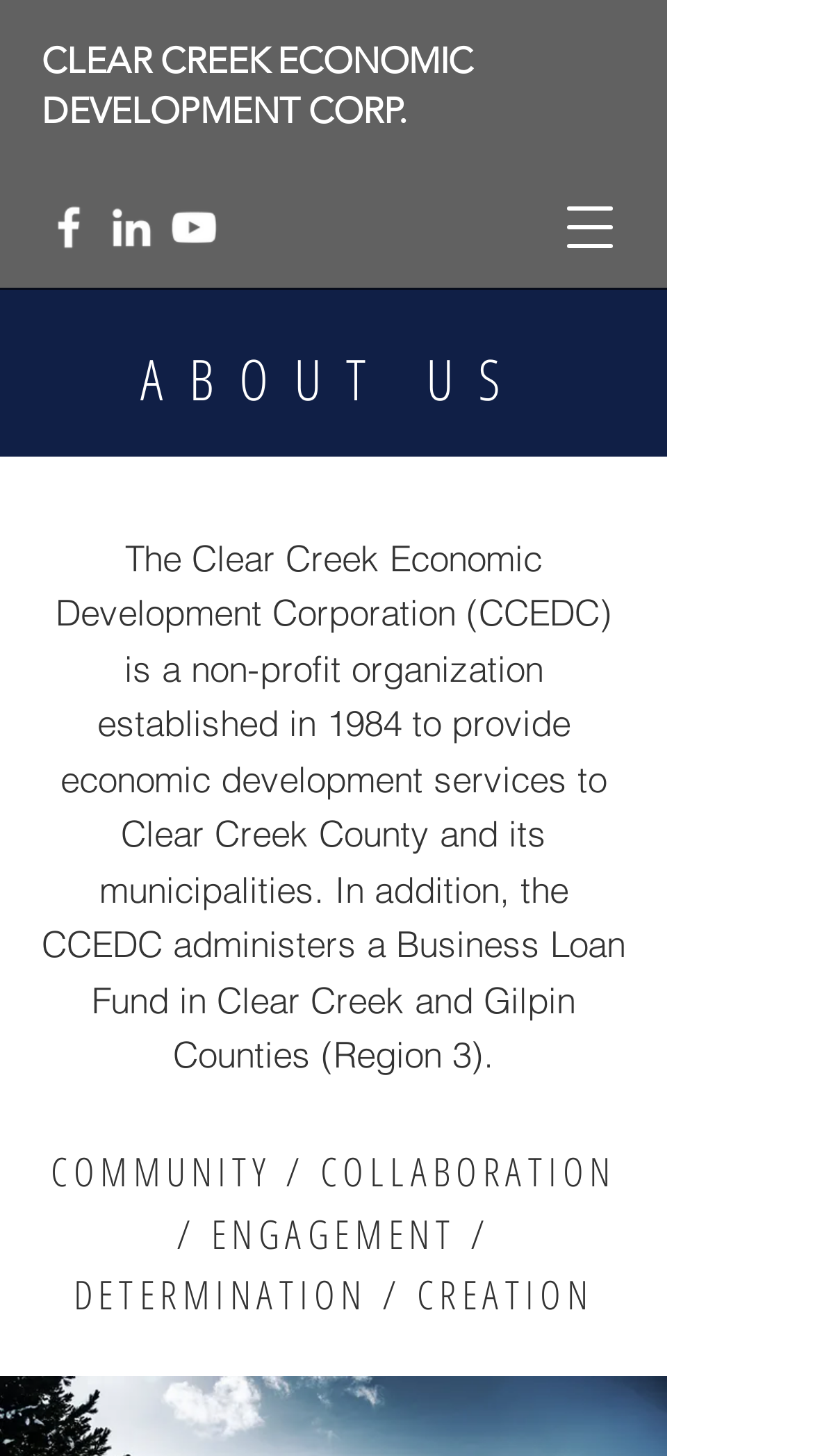What is the name of the organization?
Observe the image and answer the question with a one-word or short phrase response.

CCEDC